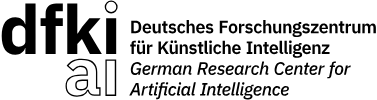With reference to the image, please provide a detailed answer to the following question: What is the focus of the DFKI?

The logo design emphasizes the center's focus on artificial intelligence by including the letters 'ai' alongside the acronym 'dfki'. This suggests that the primary area of research and innovation for the DFKI is artificial intelligence.